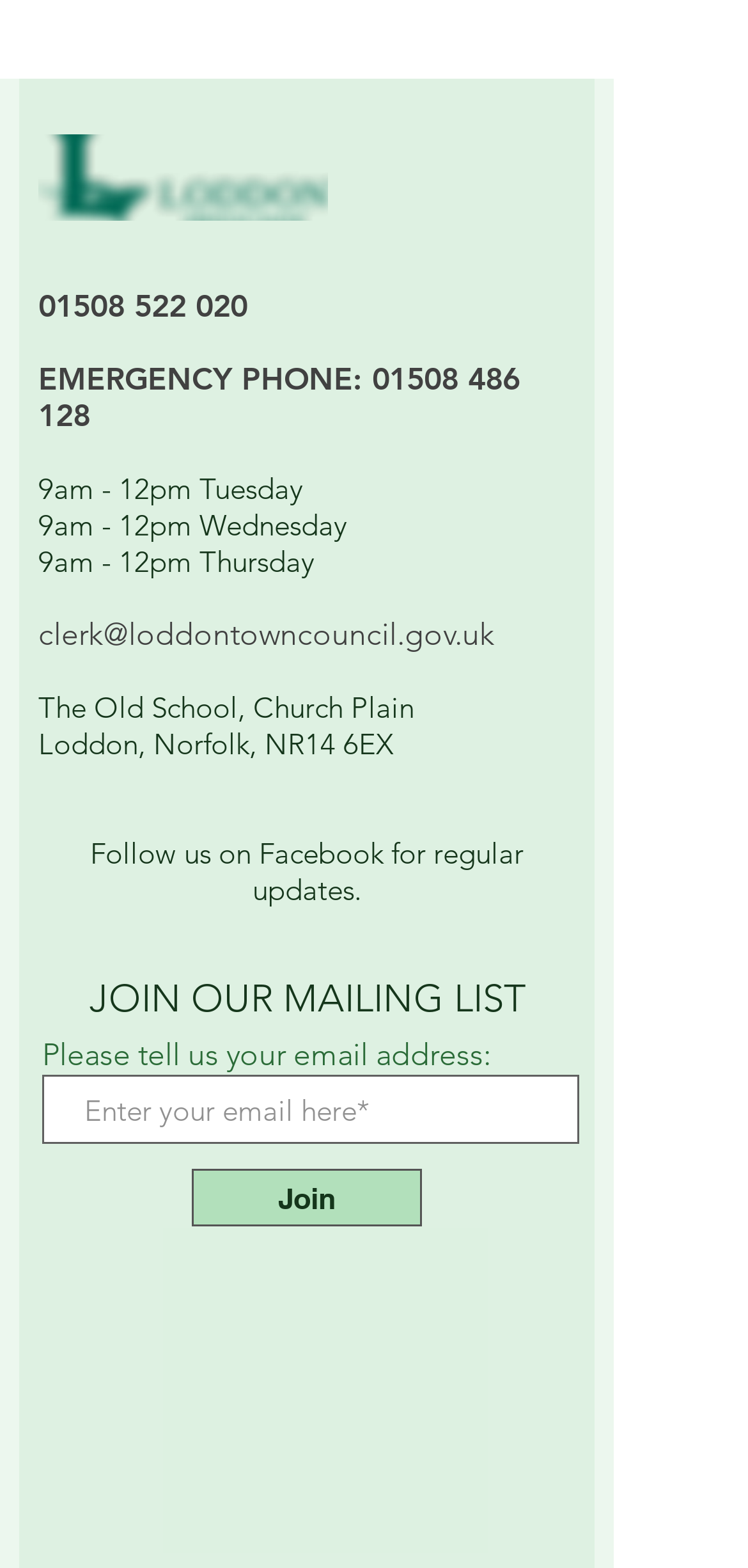For the element described, predict the bounding box coordinates as (top-left x, top-left y, bottom-right x, bottom-right y). All values should be between 0 and 1. Element description: clerk@loddontowncouncil.gov.uk

[0.051, 0.393, 0.662, 0.416]